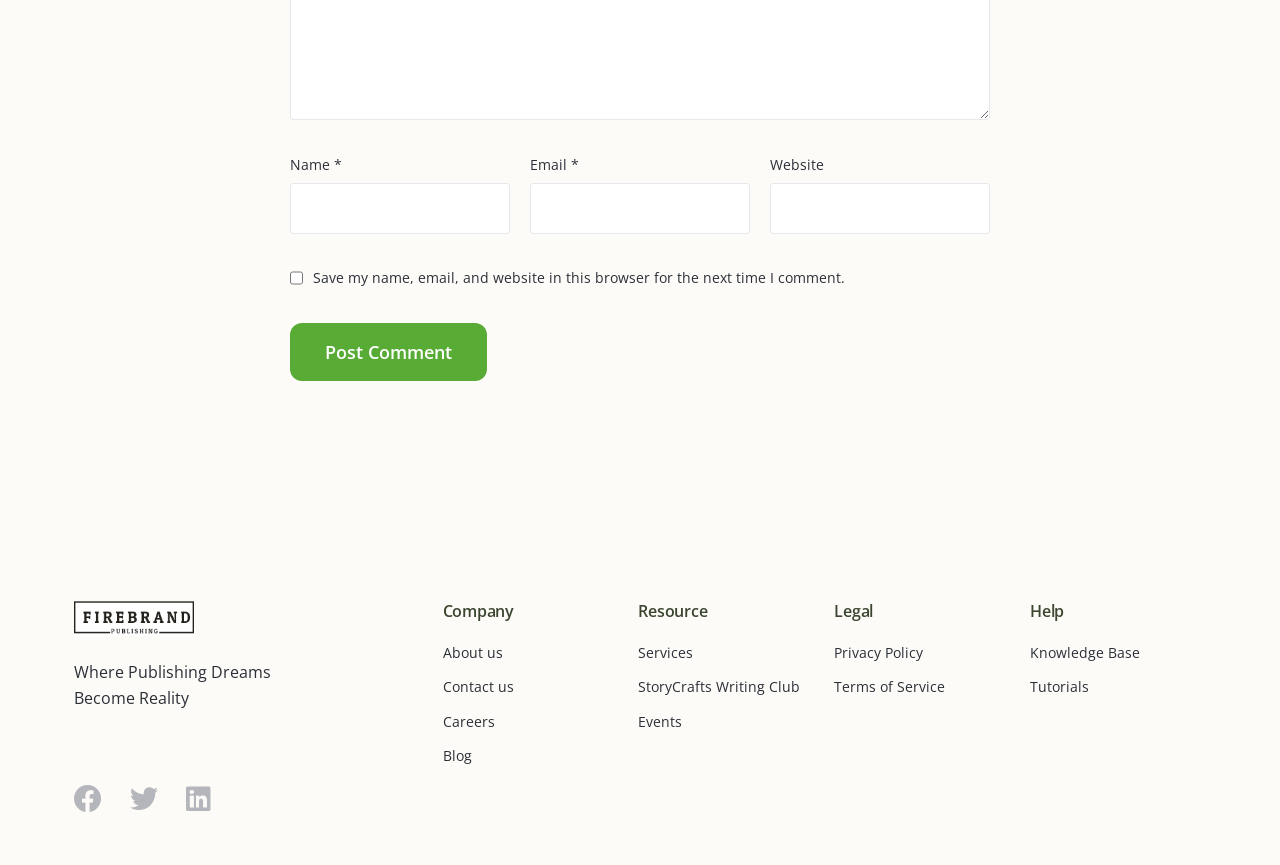What is the company's focus?
From the screenshot, supply a one-word or short-phrase answer.

Publishing dreams